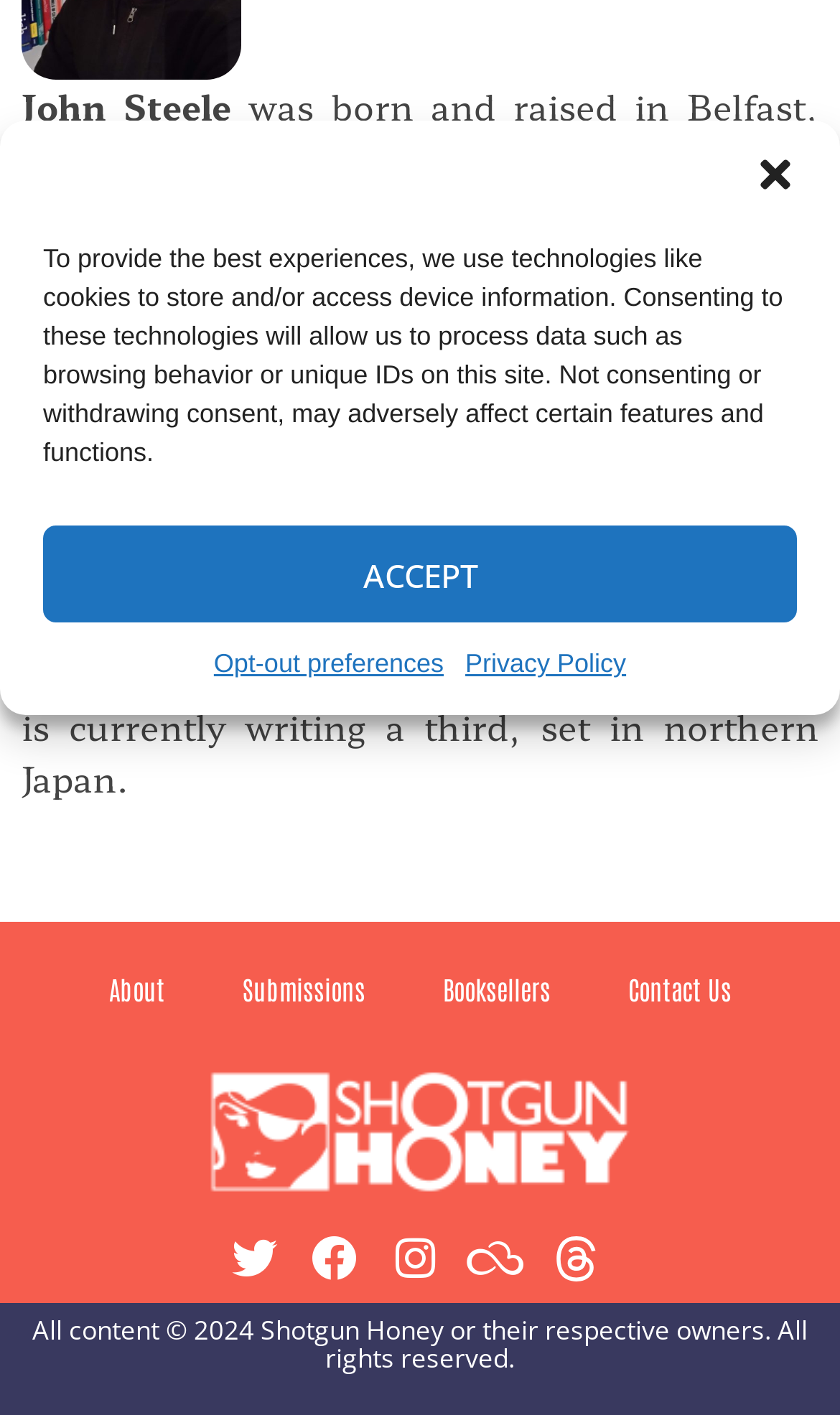Identify the bounding box of the HTML element described here: "Contact Us". Provide the coordinates as four float numbers between 0 and 1: [left, top, right, bottom].

[0.706, 0.671, 0.912, 0.726]